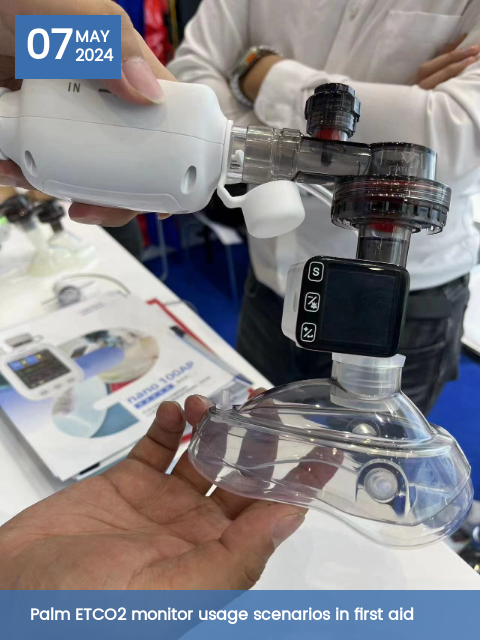Present an elaborate depiction of the scene captured in the image.

This image showcases a Palm ETCO2 monitor being utilized in a first aid scenario on May 7, 2024. The device is depicted in a close-up, with a user holding a ventilating mask connected to the monitor. The monitor's interface displays crucial information, making it easier for first responders to track end-tidal carbon dioxide levels during resuscitation efforts. In the background, a promotional display can be seen, likely highlighting additional resources or products related to emergency medical services. The overall presentation emphasizes the importance of effective monitoring in medical emergencies.